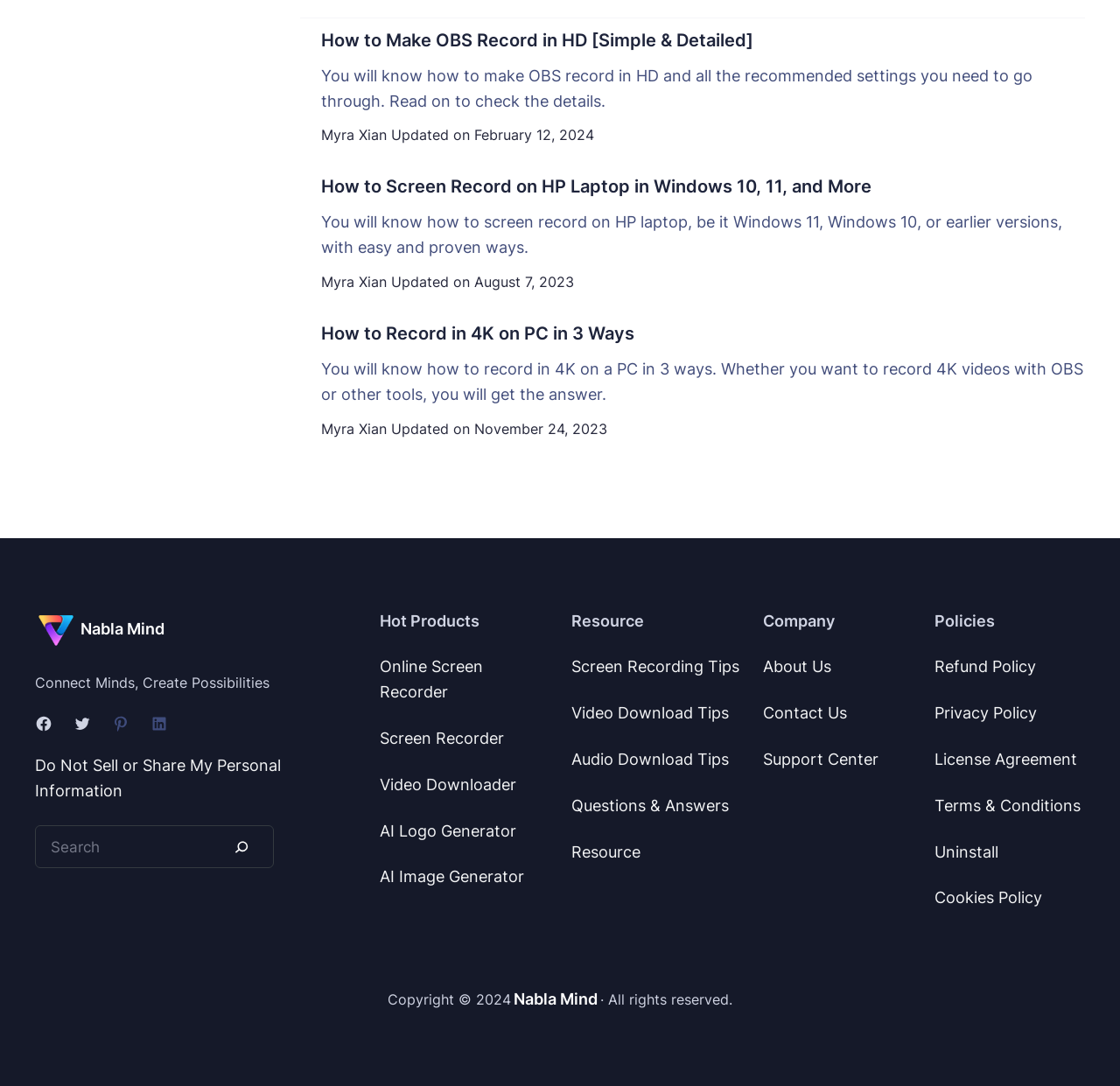What is the name of the company?
Answer the question with a detailed explanation, including all necessary information.

At the bottom of the webpage, there is a link with the text 'Nabla Mind' and an image with the same text. This suggests that Nabla Mind is the name of the company.